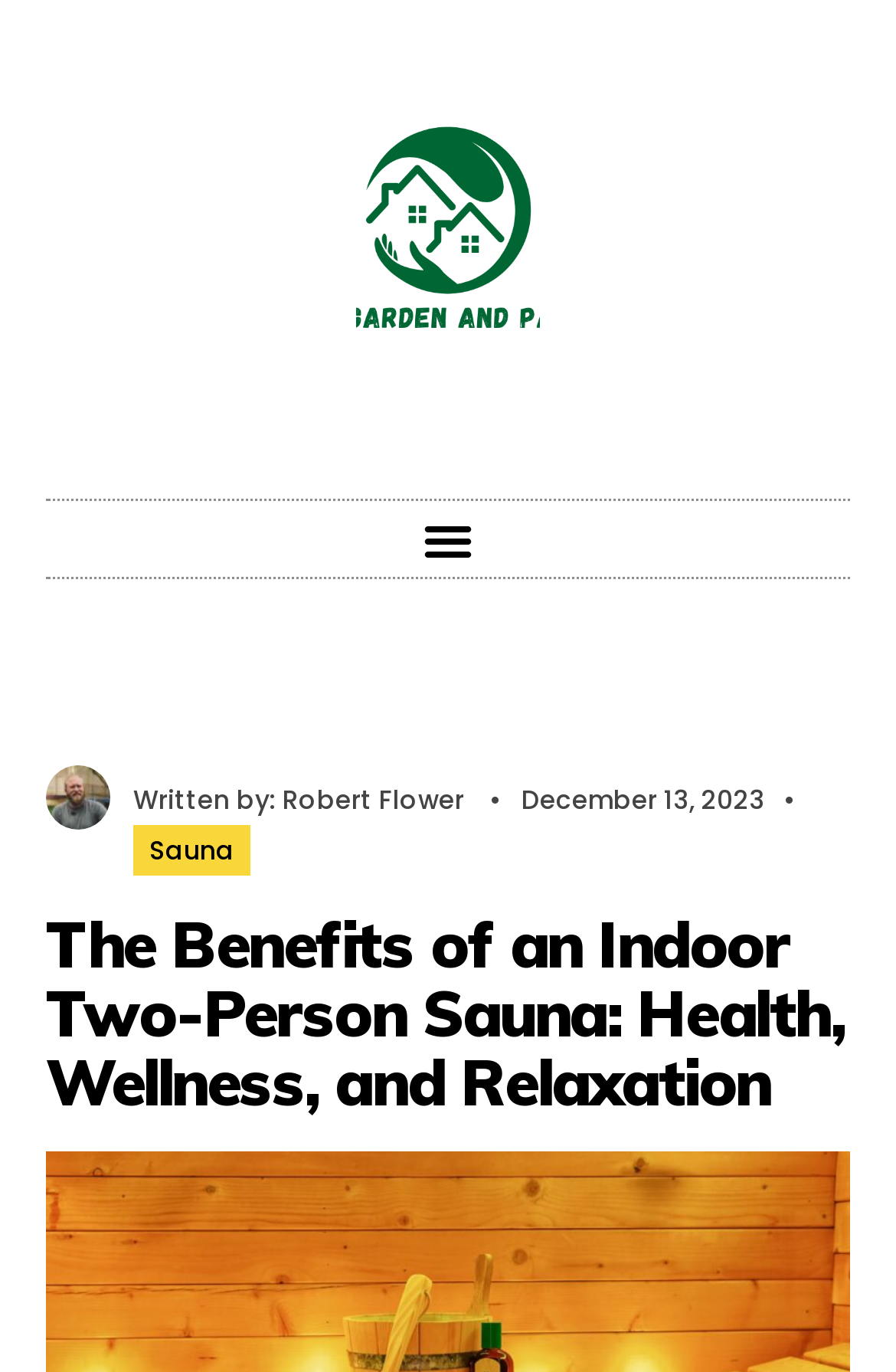Reply to the question with a brief word or phrase: What is the date of the article?

December 13, 2023